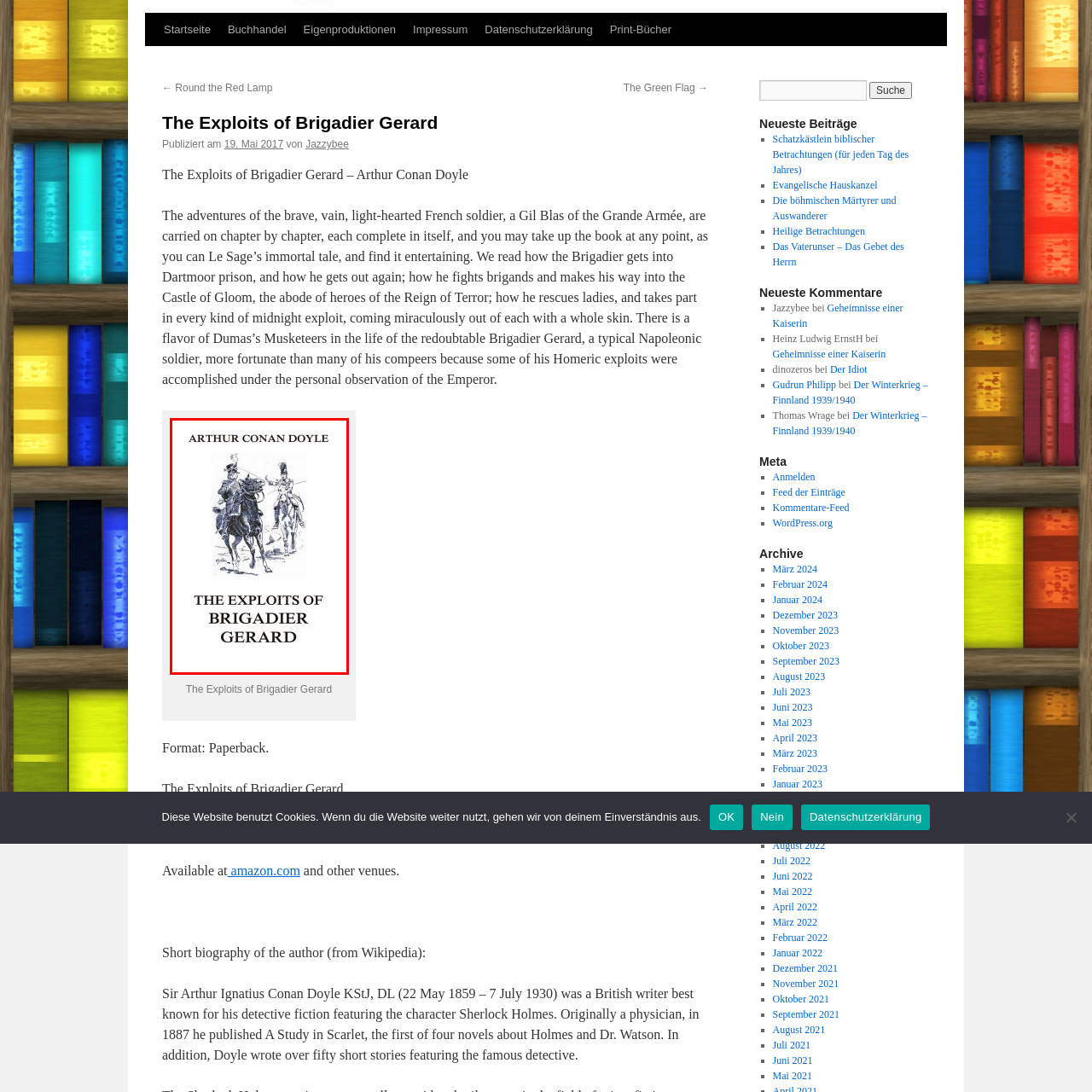What is the time period of the stories?
Analyze the image inside the red bounding box and provide a one-word or short-phrase answer to the question.

Napoleonic Wars